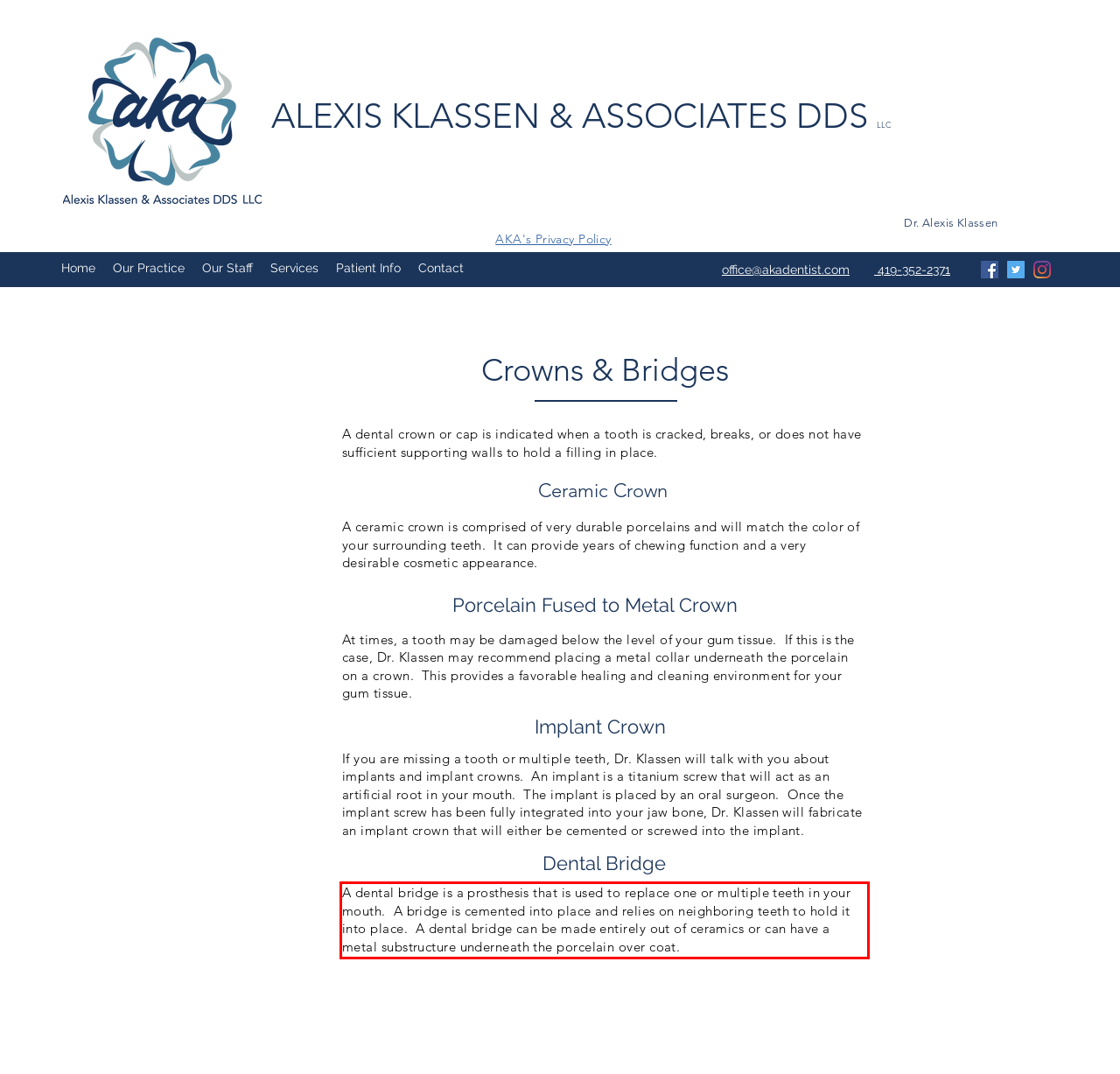You are presented with a webpage screenshot featuring a red bounding box. Perform OCR on the text inside the red bounding box and extract the content.

A dental bridge is a prosthesis that is used to replace one or multiple teeth in your mouth. A bridge is cemented into place and relies on neighboring teeth to hold it into place. A dental bridge can be made entirely out of ceramics or can have a metal substructure underneath the porcelain over coat.